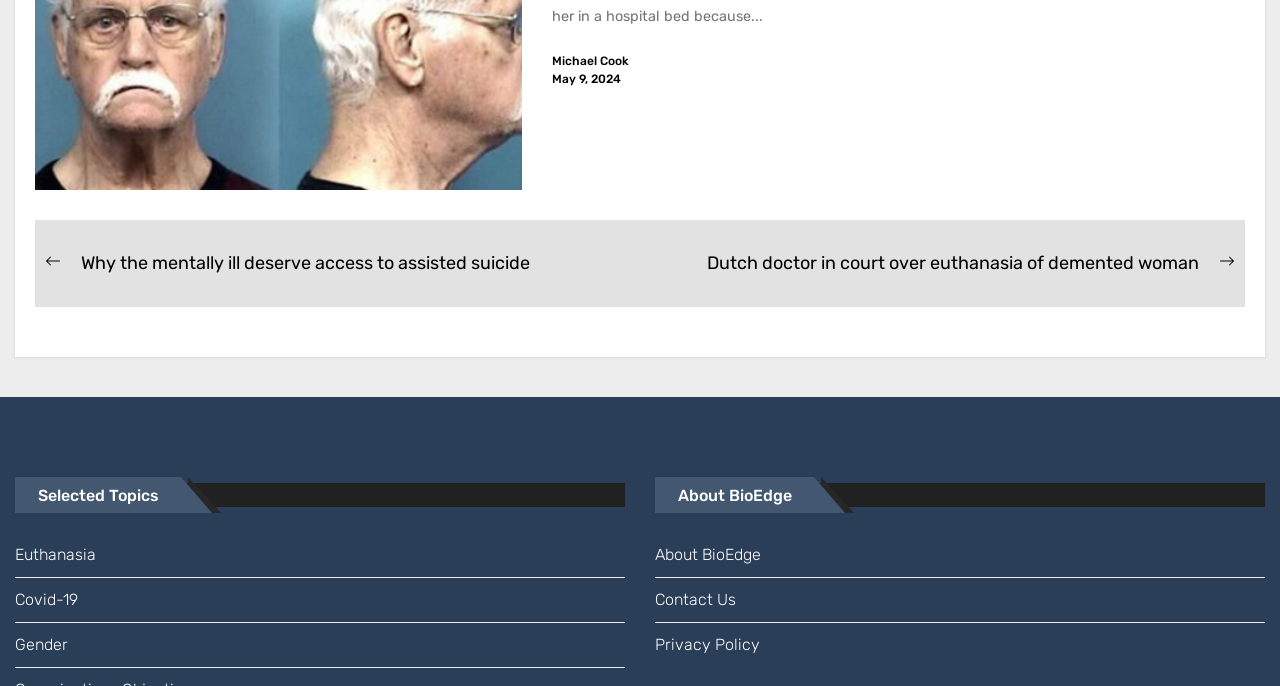What is the category of the current post?
Provide a comprehensive and detailed answer to the question.

The category of the current post can be inferred by looking at the link element with the text 'Euthanasia' under the 'Selected Topics' heading, which suggests that the current post is related to the topic of euthanasia.